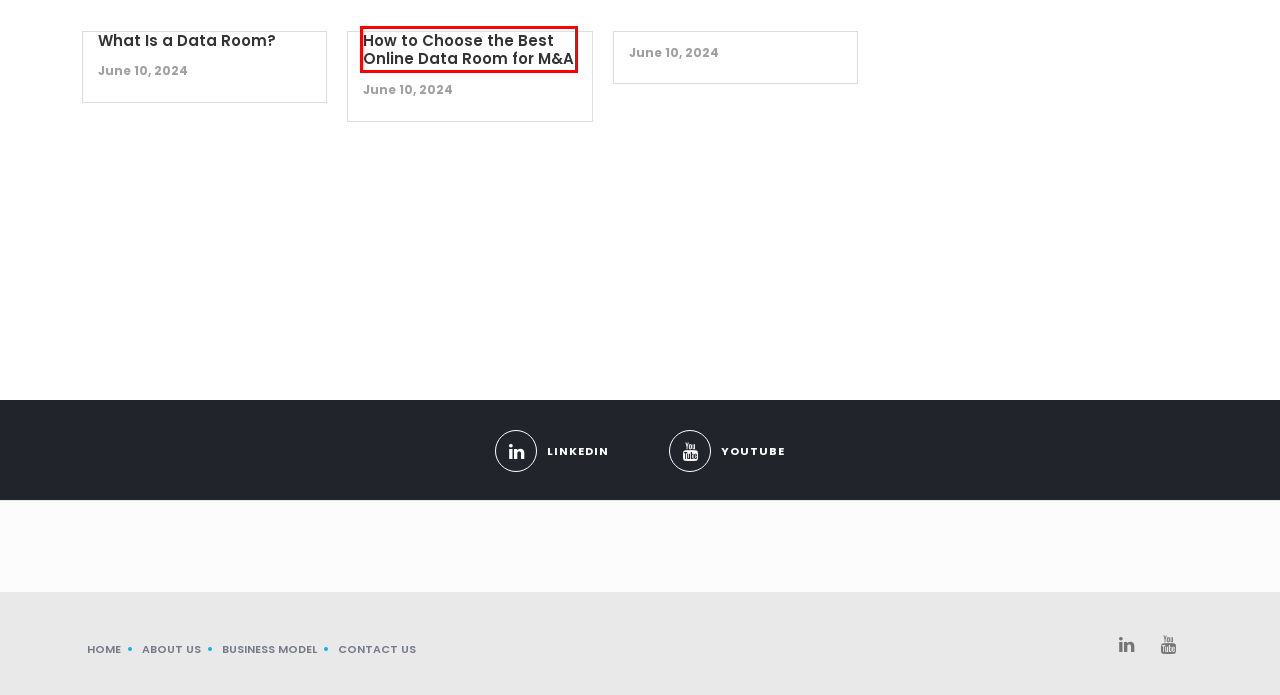You have a screenshot of a webpage with a red bounding box around an element. Choose the best matching webpage description that would appear after clicking the highlighted element. Here are the candidates:
A. What Is a Data Room? – GMH group
B. Contact Us – GMH group
C. Global Presence – GMH group
D. Ulasan Produk: Cardioton - Mengatasi Masalah Hipertensi
E. How to Choose the Best Online Data Room for M&A – GMH group
F. admin – GMH group
G. Business Model – GMH group
H. GMH group – .

E